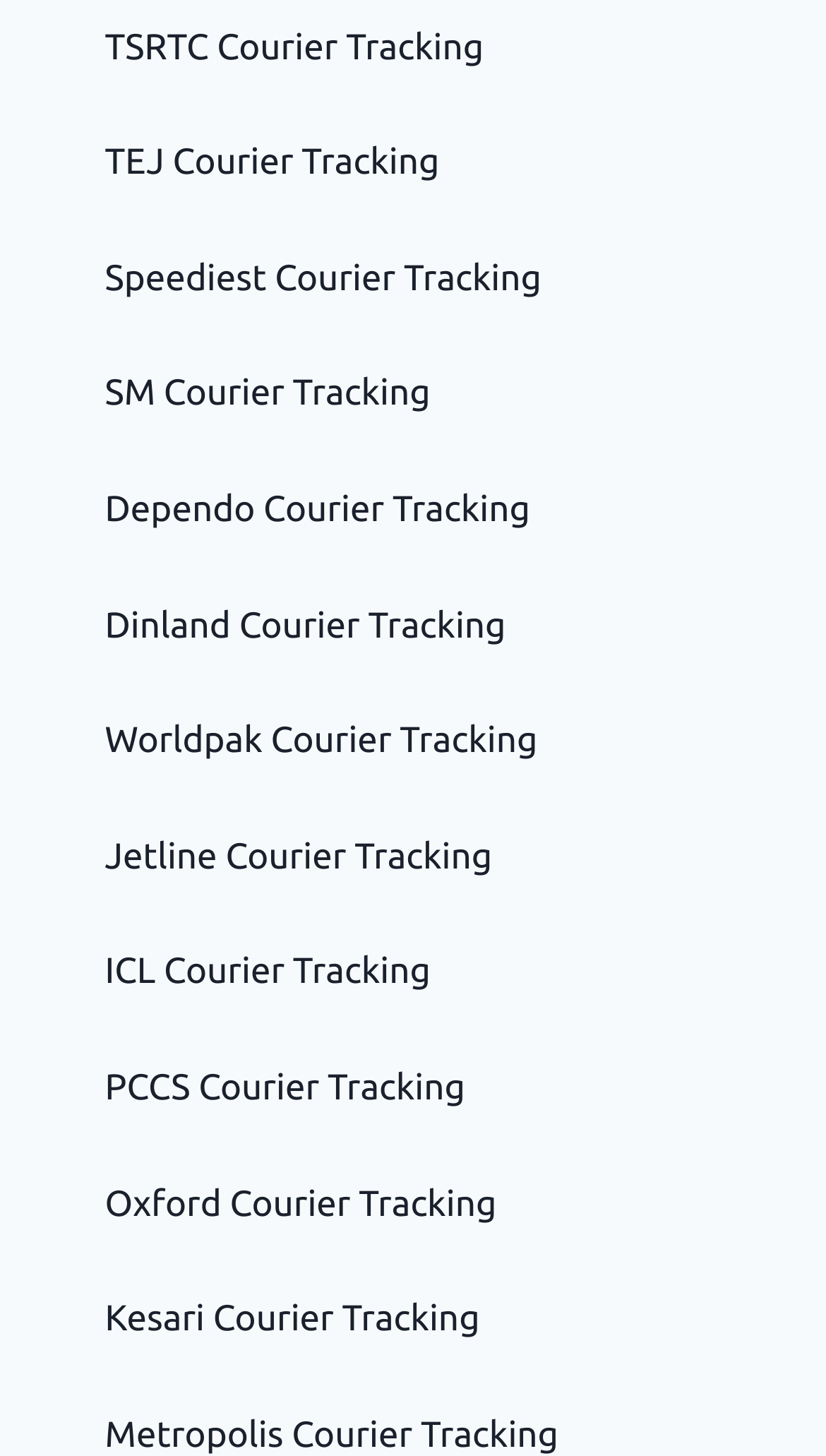Locate the bounding box coordinates of the clickable area needed to fulfill the instruction: "track SM courier".

[0.127, 0.257, 0.521, 0.284]